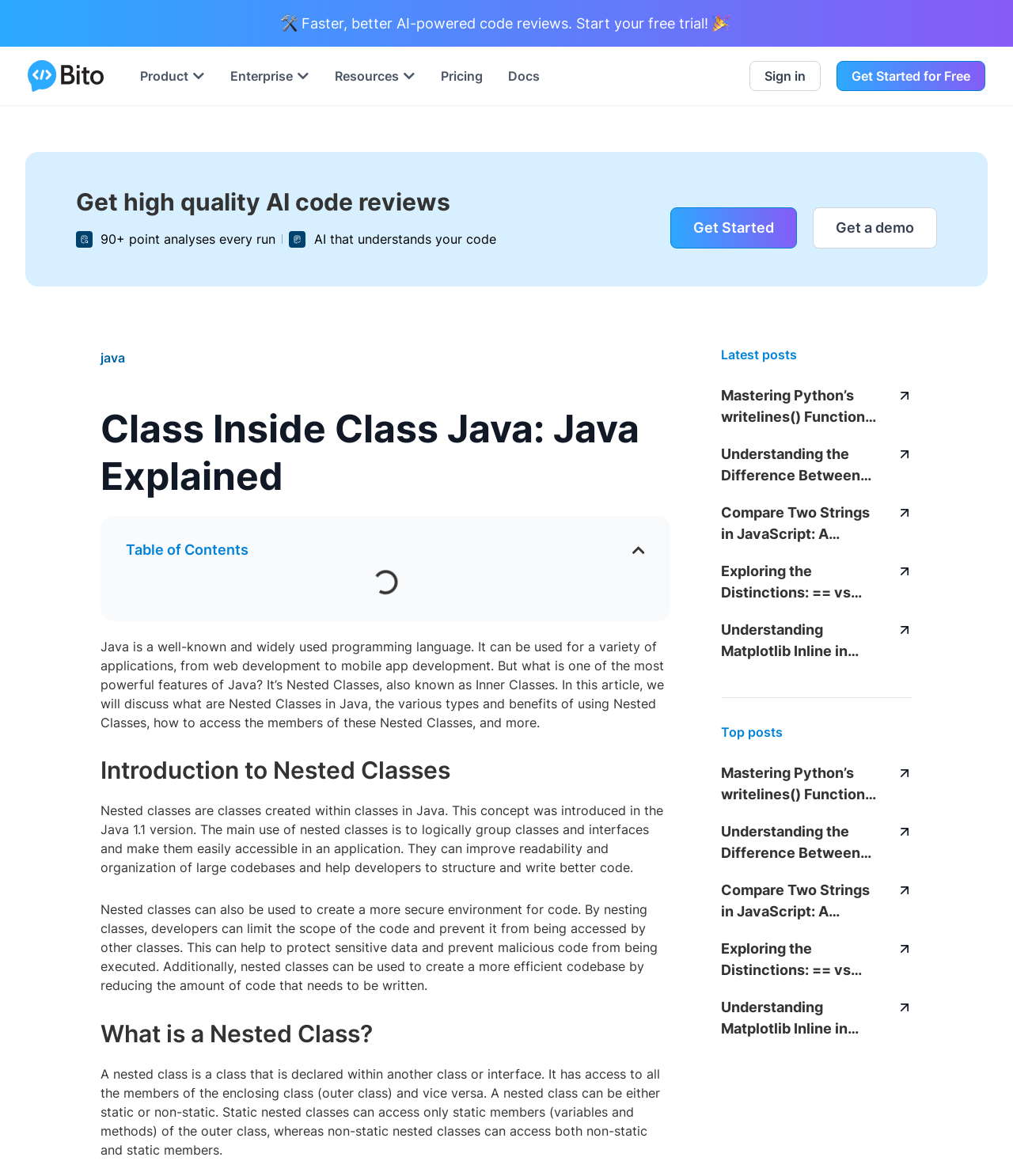Mark the bounding box of the element that matches the following description: "Pricing".

[0.435, 0.057, 0.477, 0.073]